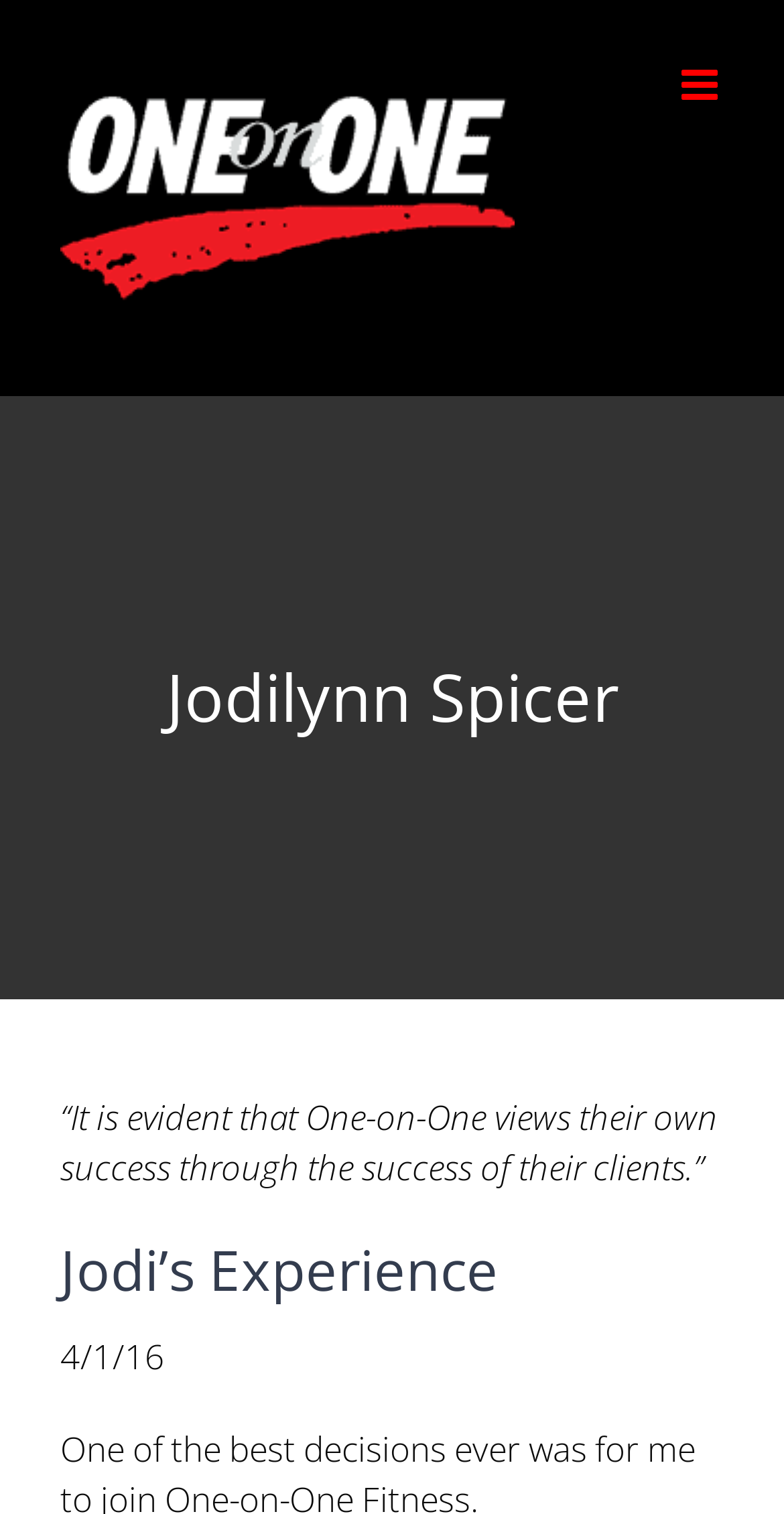Explain in detail what you observe on this webpage.

The webpage is the home page of One on One Fitness, a fitness consulting service located in State College, PA. At the top left corner, there is a logo of One on One Fitness, which is also a link. Next to the logo, there is a toggle button to open the mobile menu, situated at the top right corner.

Below the logo, there is a page title bar that spans the entire width of the page. Within this bar, the name "Jodilynn Spicer" is prominently displayed as a heading. Below the name, there is a quote that reads, "“It is evident that One-on-One views their own success through the success of their clients.”"

Further down, there is another heading that reads "Jodi’s Experience", followed by a date "4/1/16". At the bottom right corner, there is a link with an arrow icon, labeled "Go to Top", which allows users to navigate back to the top of the page.